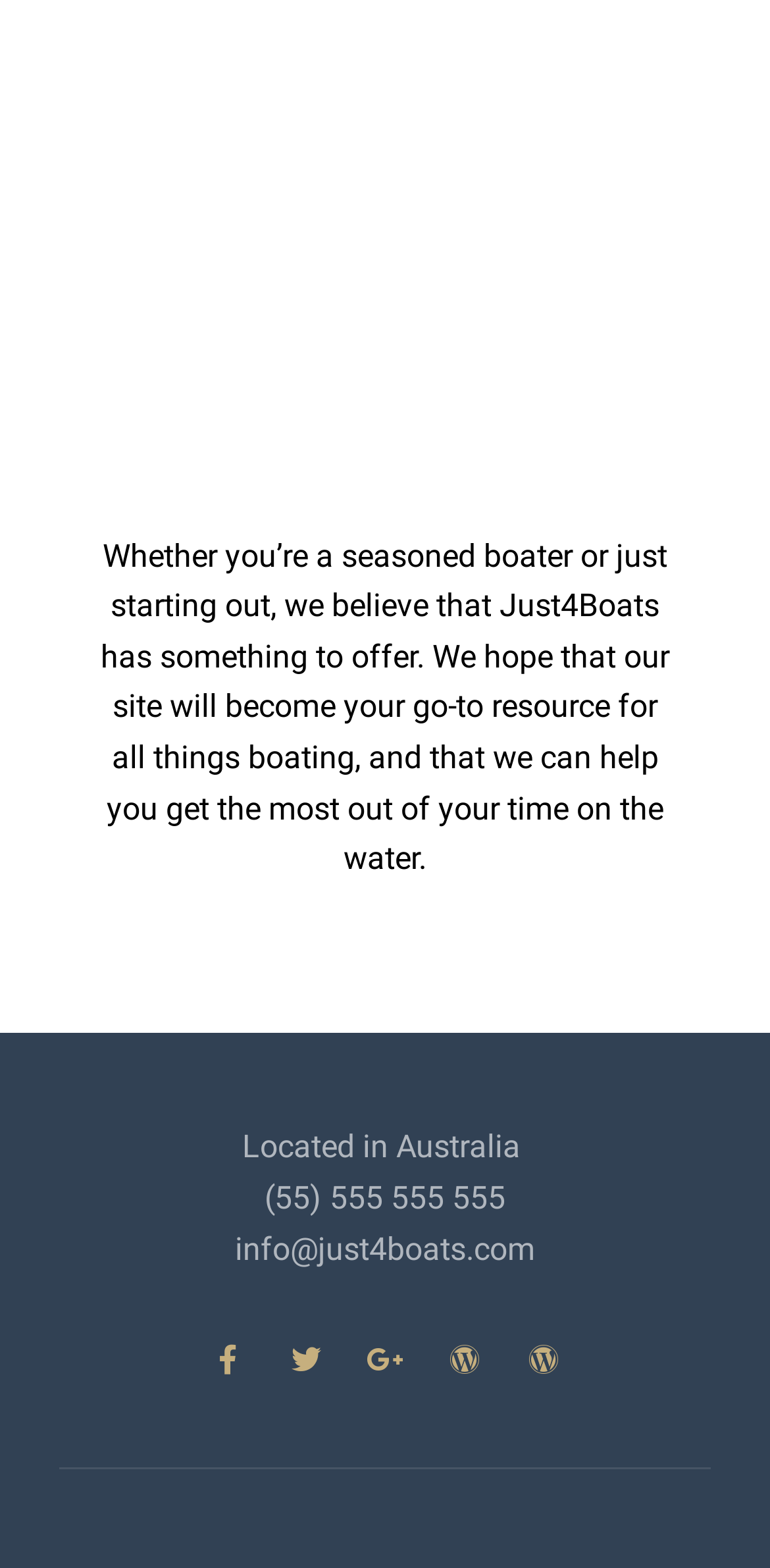What is the contact email of Just4Boats?
Using the information from the image, provide a comprehensive answer to the question.

The StaticText element located at [0.305, 0.784, 0.695, 0.808] displays the contact email address of Just4Boats, which is info@just4boats.com.